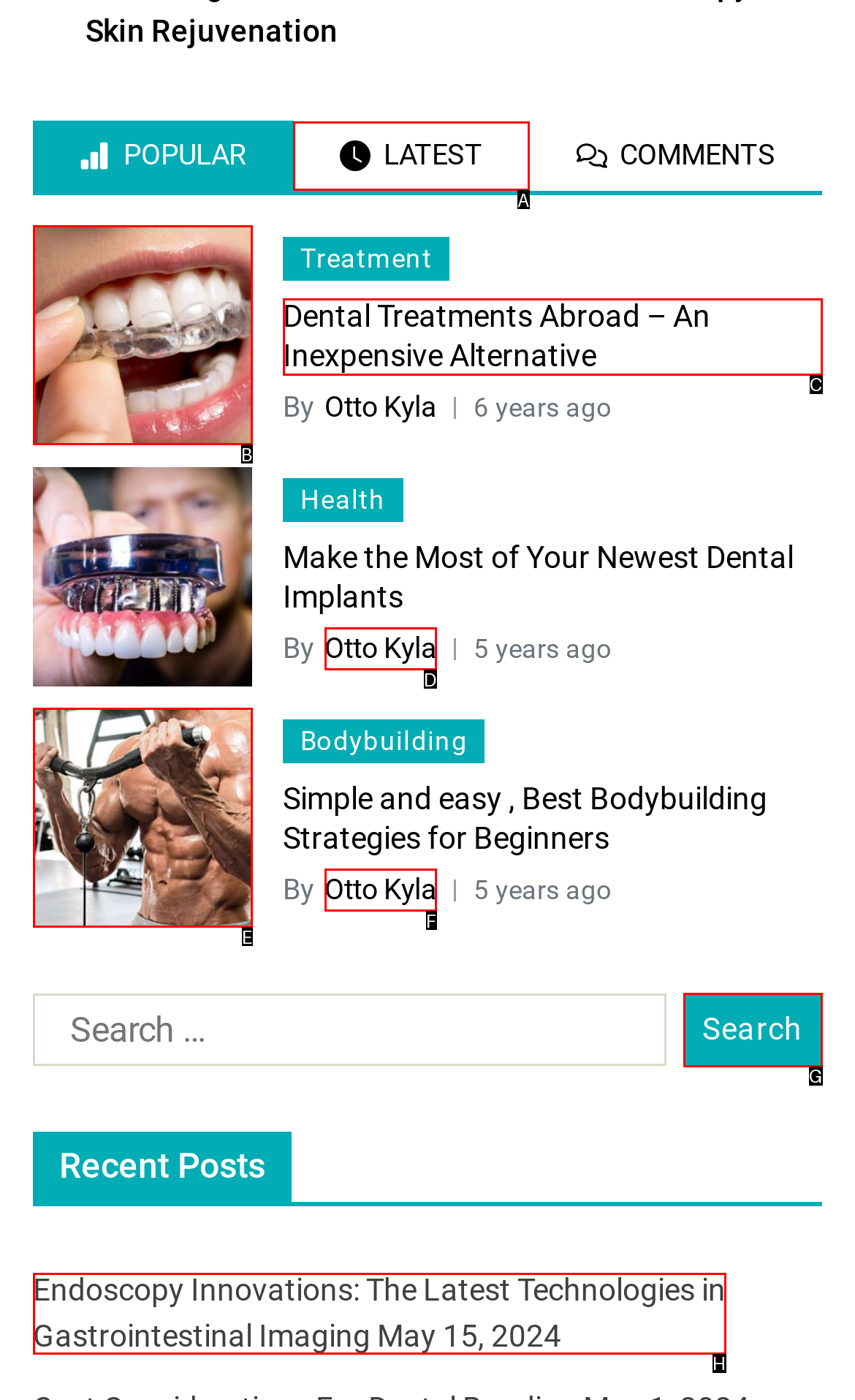Select the HTML element that corresponds to the description: Latest
Reply with the letter of the correct option from the given choices.

A